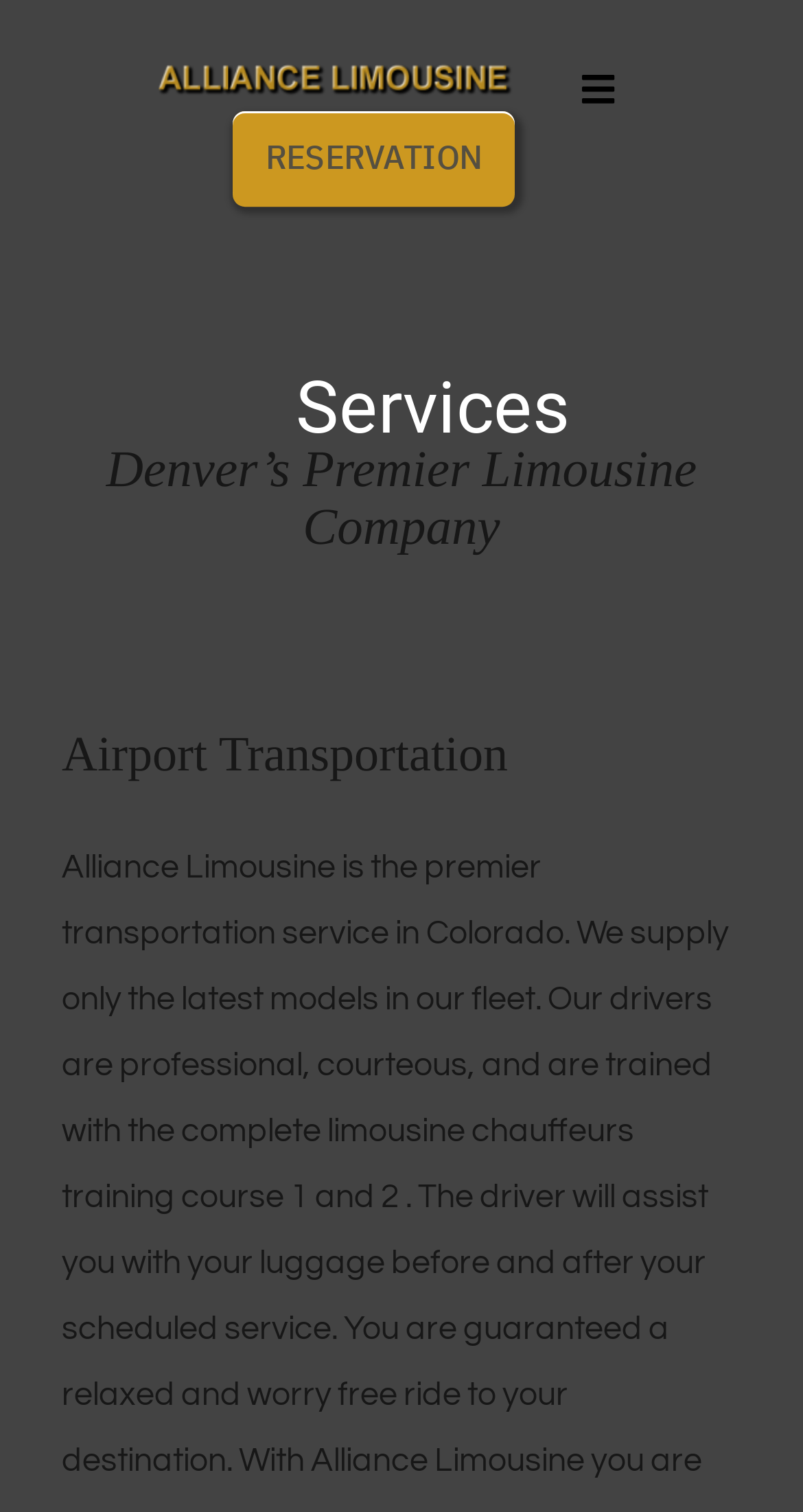Please determine the bounding box coordinates for the UI element described here. Use the format (top-left x, top-left y, bottom-right x, bottom-right y) with values bounded between 0 and 1: Fleet

[0.0, 0.413, 1.0, 0.511]